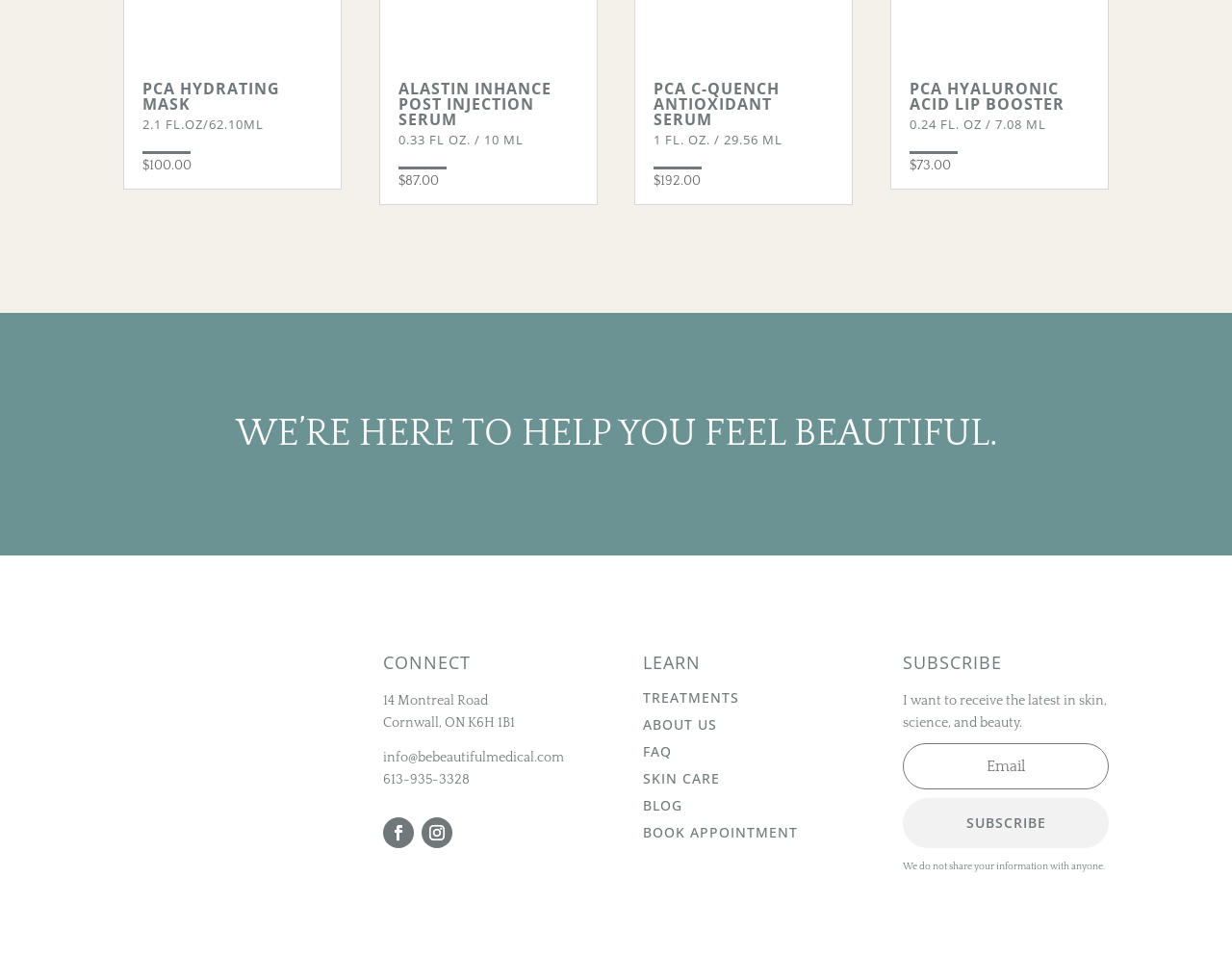What is the purpose of the textbox in the 'SUBSCRIBE' section?
Refer to the screenshot and deliver a thorough answer to the question presented.

The textbox is located in the 'SUBSCRIBE' section with bounding box coordinates [0.733, 0.758, 0.9, 0.806], and its purpose is to allow users to subscribe to receive the latest information, as indicated by the static text element with bounding box coordinates [0.733, 0.708, 0.899, 0.745]